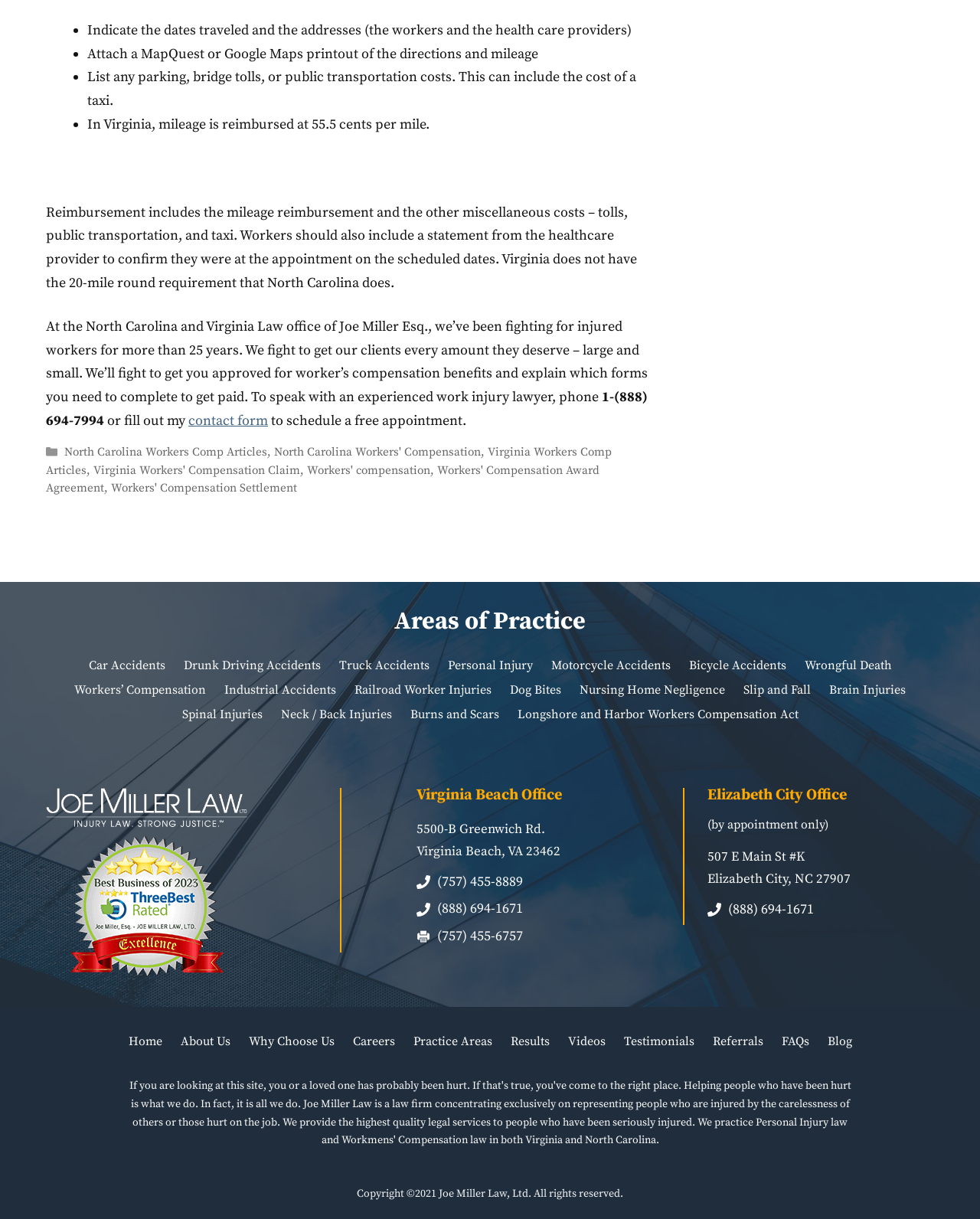Predict the bounding box coordinates of the area that should be clicked to accomplish the following instruction: "Read the 'North Carolina Workers Comp Articles'". The bounding box coordinates should consist of four float numbers between 0 and 1, i.e., [left, top, right, bottom].

[0.066, 0.365, 0.273, 0.377]